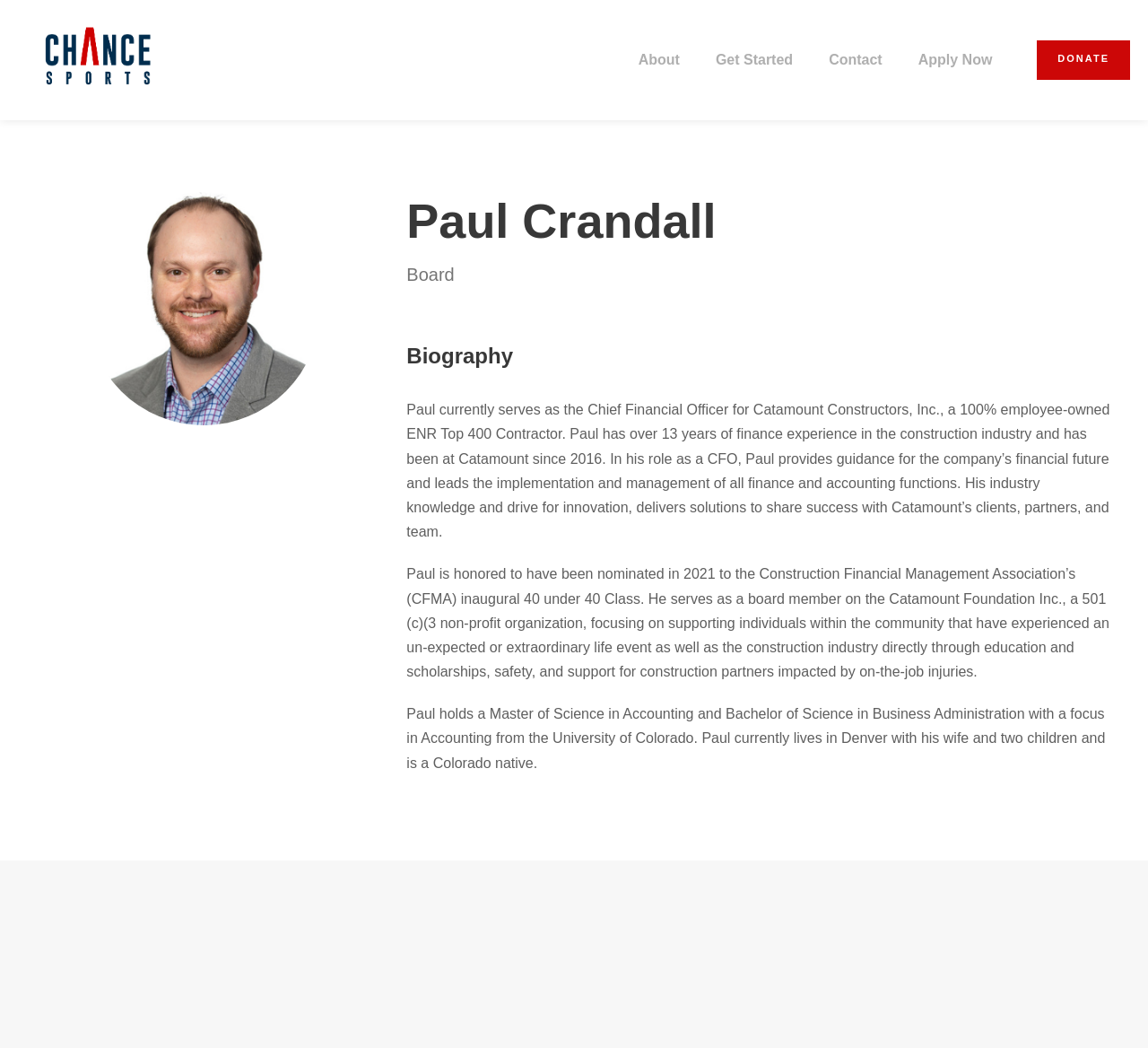What is the name of the non-profit organization Paul serves as a board member?
Answer the question in as much detail as possible.

According to the biography section, Paul serves as a board member on the Catamount Foundation Inc., a 501 (c)(3 non-profit organization.